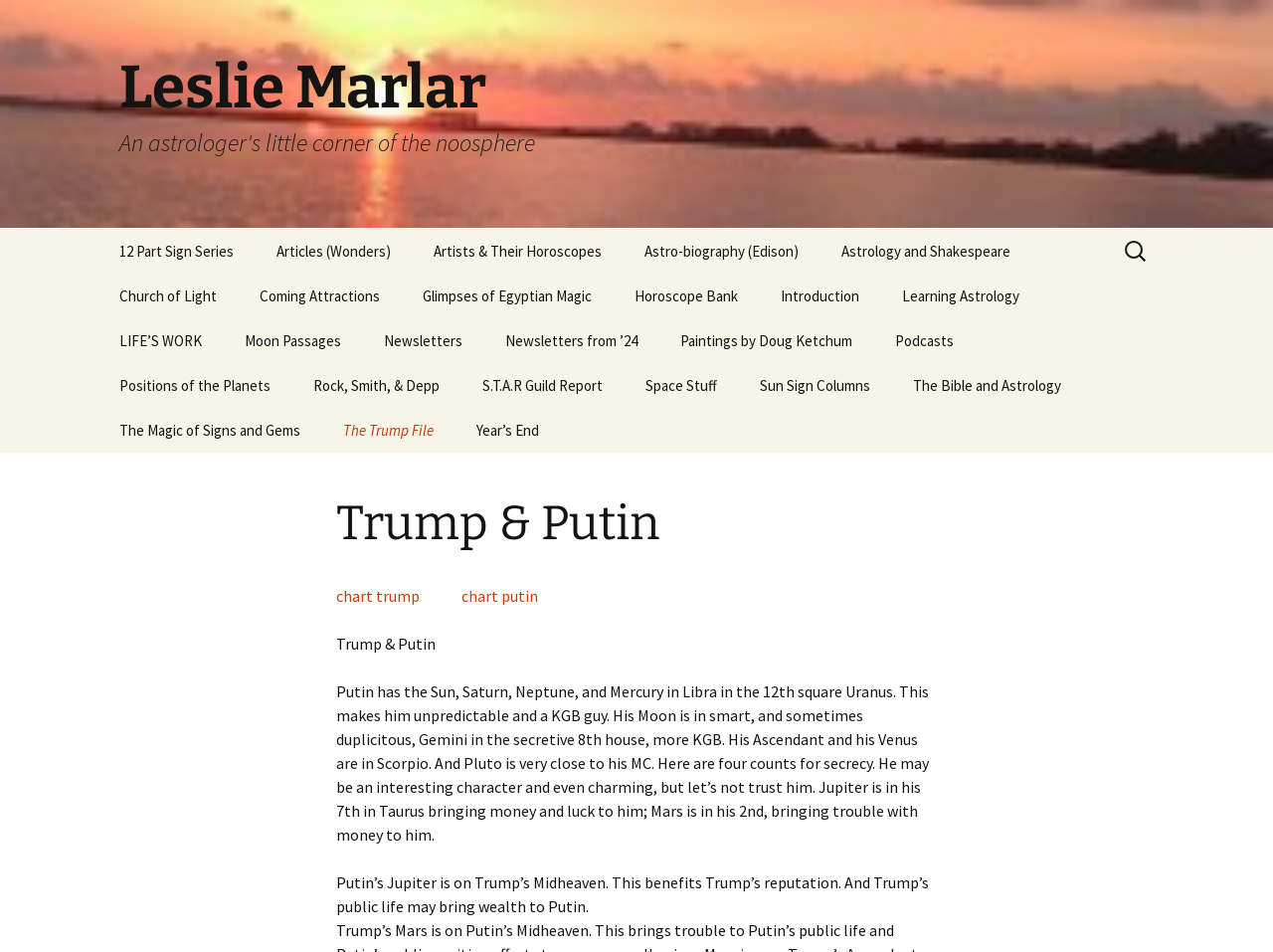Are there any articles about artists on this webpage?
Give a detailed response to the question by analyzing the screenshot.

I found a link with the text 'Artists & Their Horoscopes' and several links with names of artists, such as Michaelangelo and Leonardo da Vinci, indicating that there are articles about artists on this webpage.